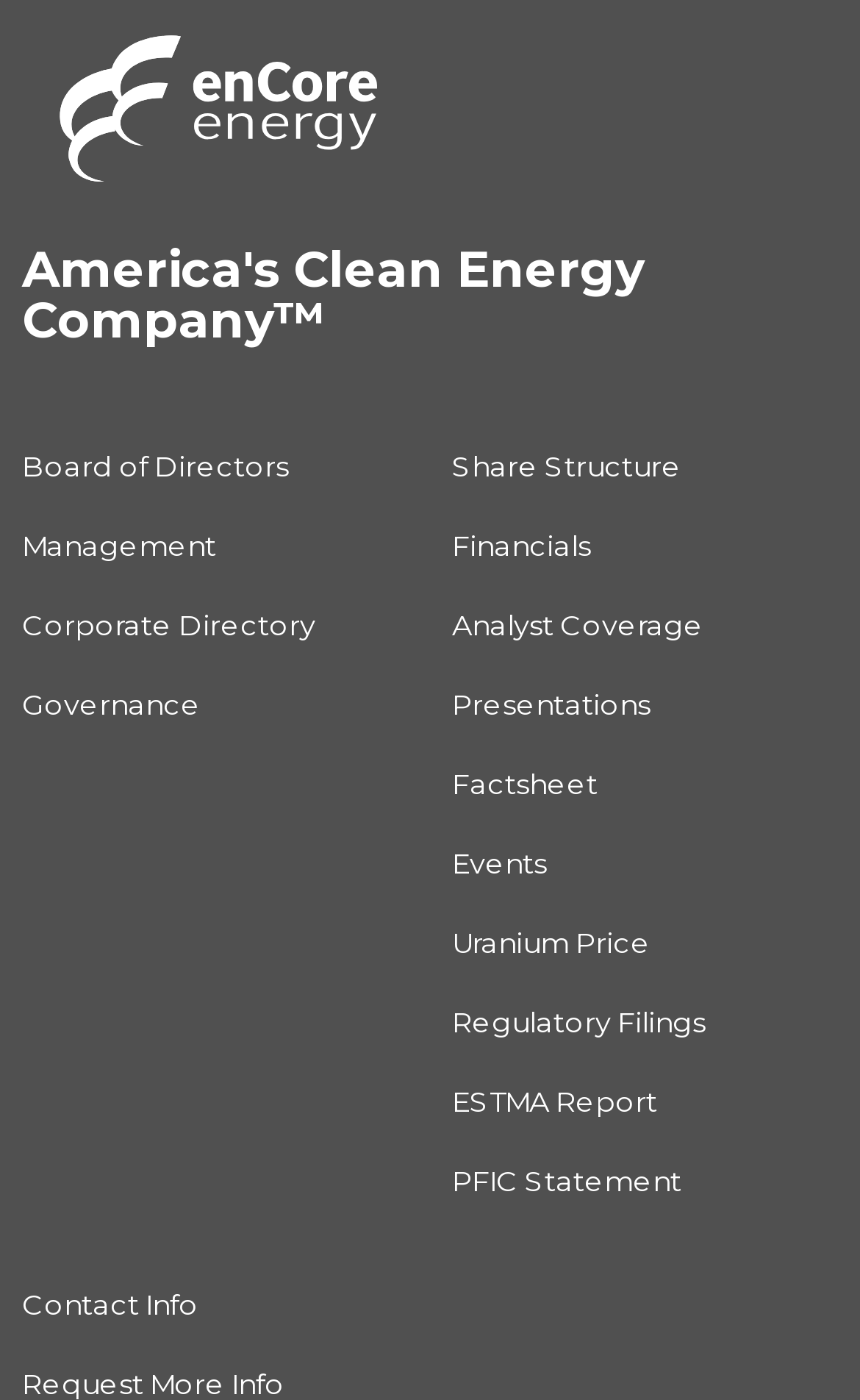What is the name of the company?
Answer the question with a thorough and detailed explanation.

The heading at the top of the webpage reads 'America's Clean Energy Company™', which suggests that this is the name of the company.